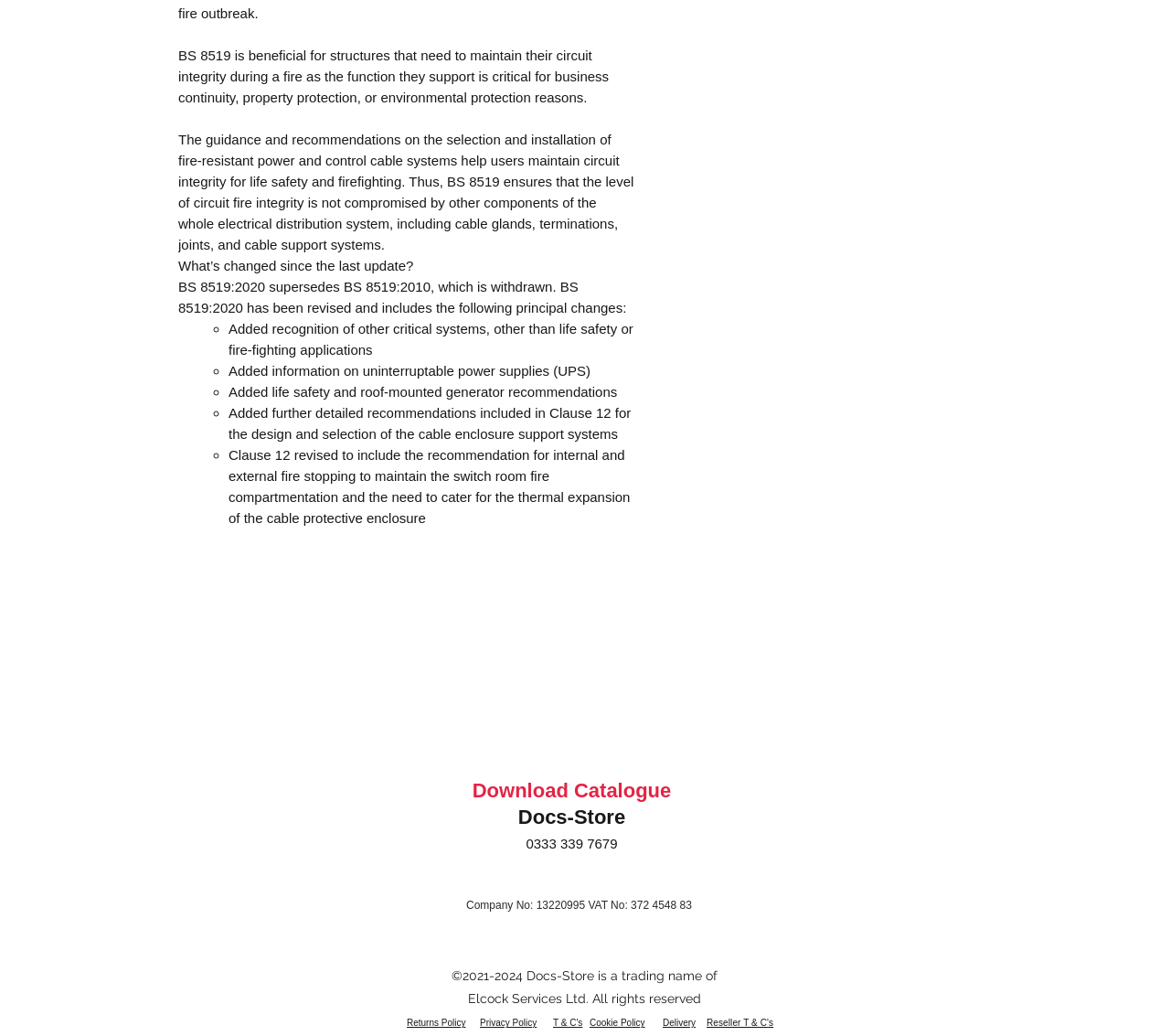Please give the bounding box coordinates of the area that should be clicked to fulfill the following instruction: "Check LinkedIn". The coordinates should be in the format of four float numbers from 0 to 1, i.e., [left, top, right, bottom].

[0.445, 0.891, 0.461, 0.909]